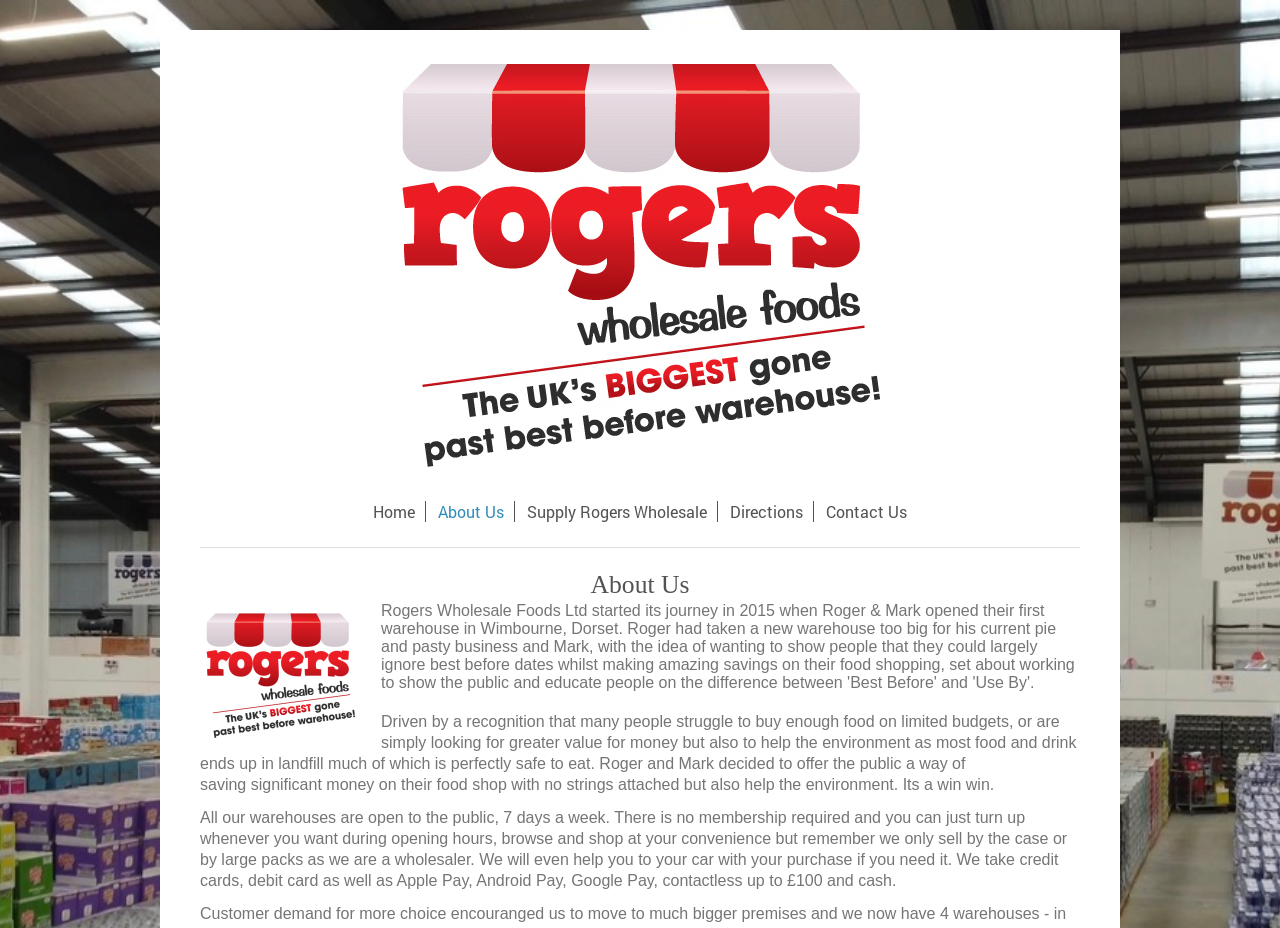Using the information in the image, could you please answer the following question in detail:
Do I need a membership to shop?

The webpage states that all warehouses are open to the public, 7 days a week, and there is no membership required. Customers can simply turn up during opening hours and shop at their convenience.